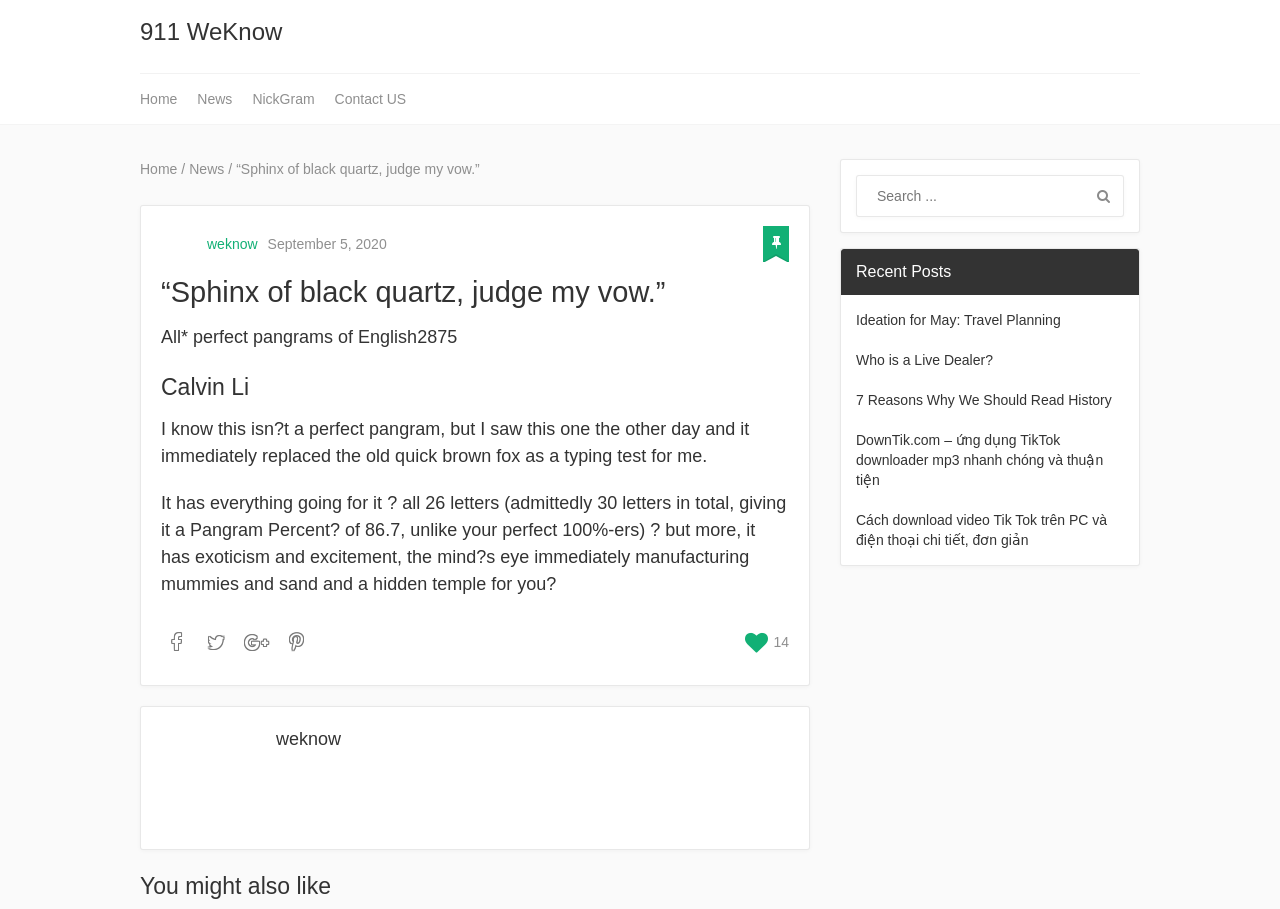Pinpoint the bounding box coordinates of the element to be clicked to execute the instruction: "Visit the 'News' page".

[0.146, 0.081, 0.189, 0.136]